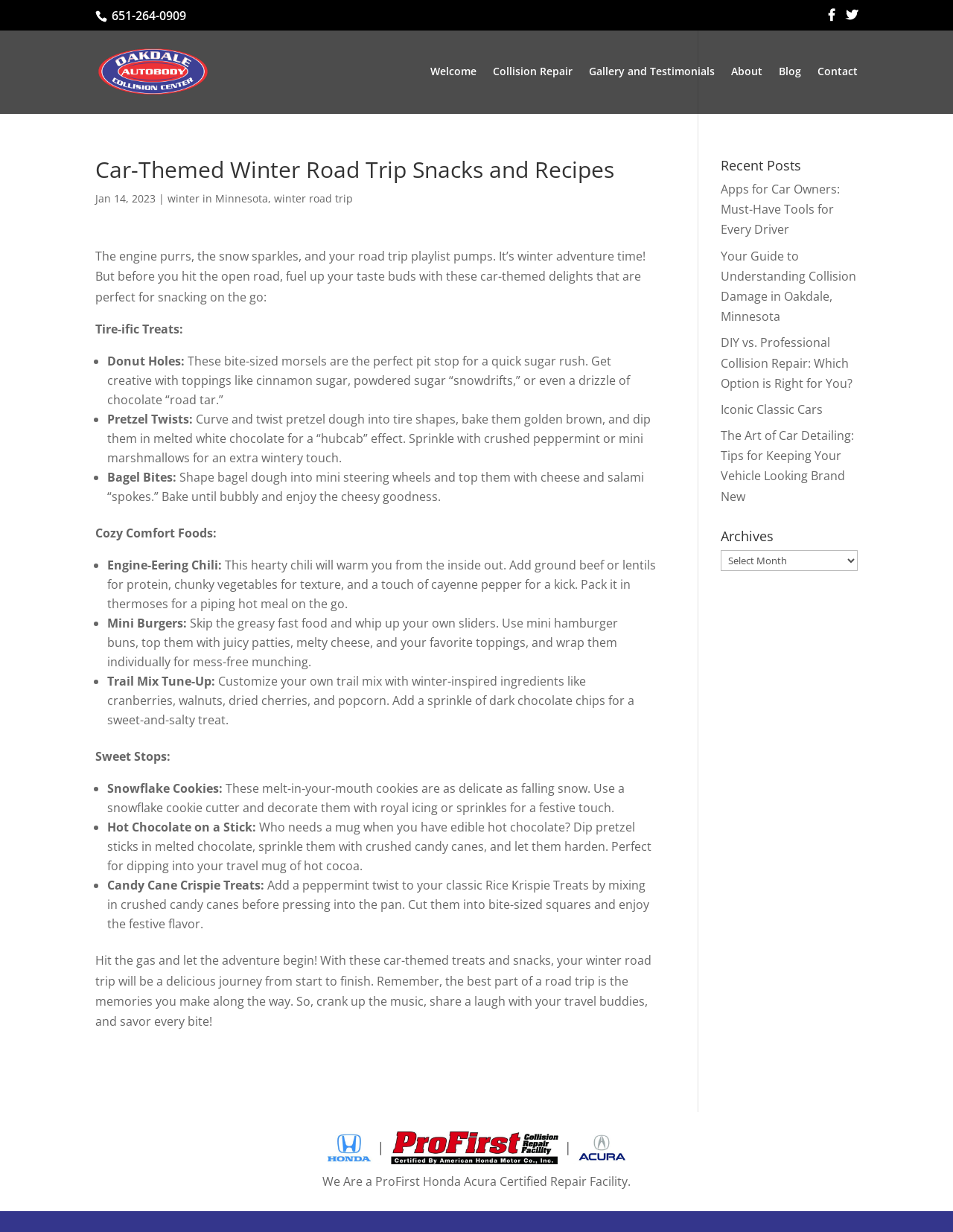Respond to the following question with a brief word or phrase:
What is the phone number of Oakdale Collision?

651-264-0909